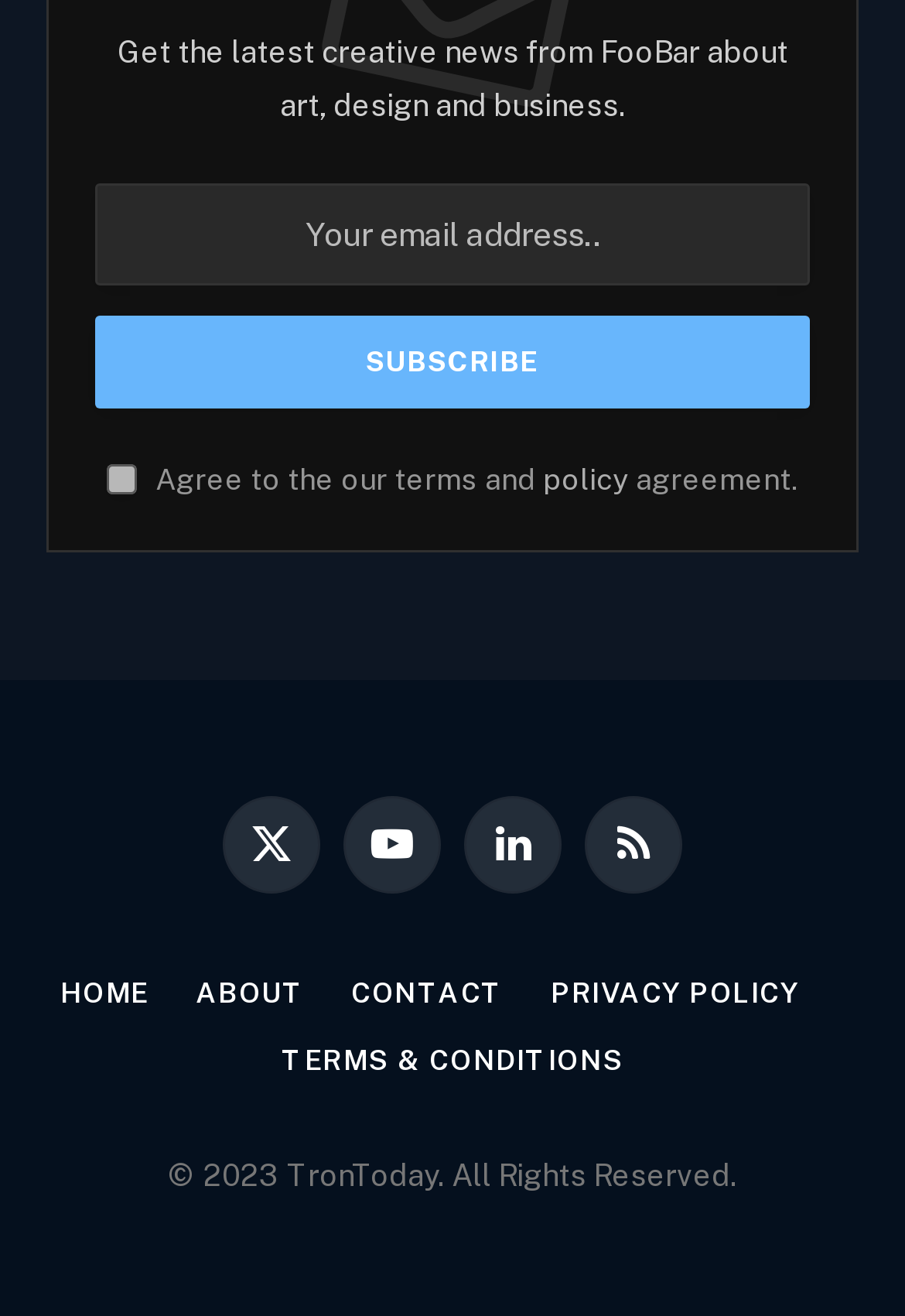What social media platforms are linked?
Please look at the screenshot and answer in one word or a short phrase.

Twitter, YouTube, LinkedIn